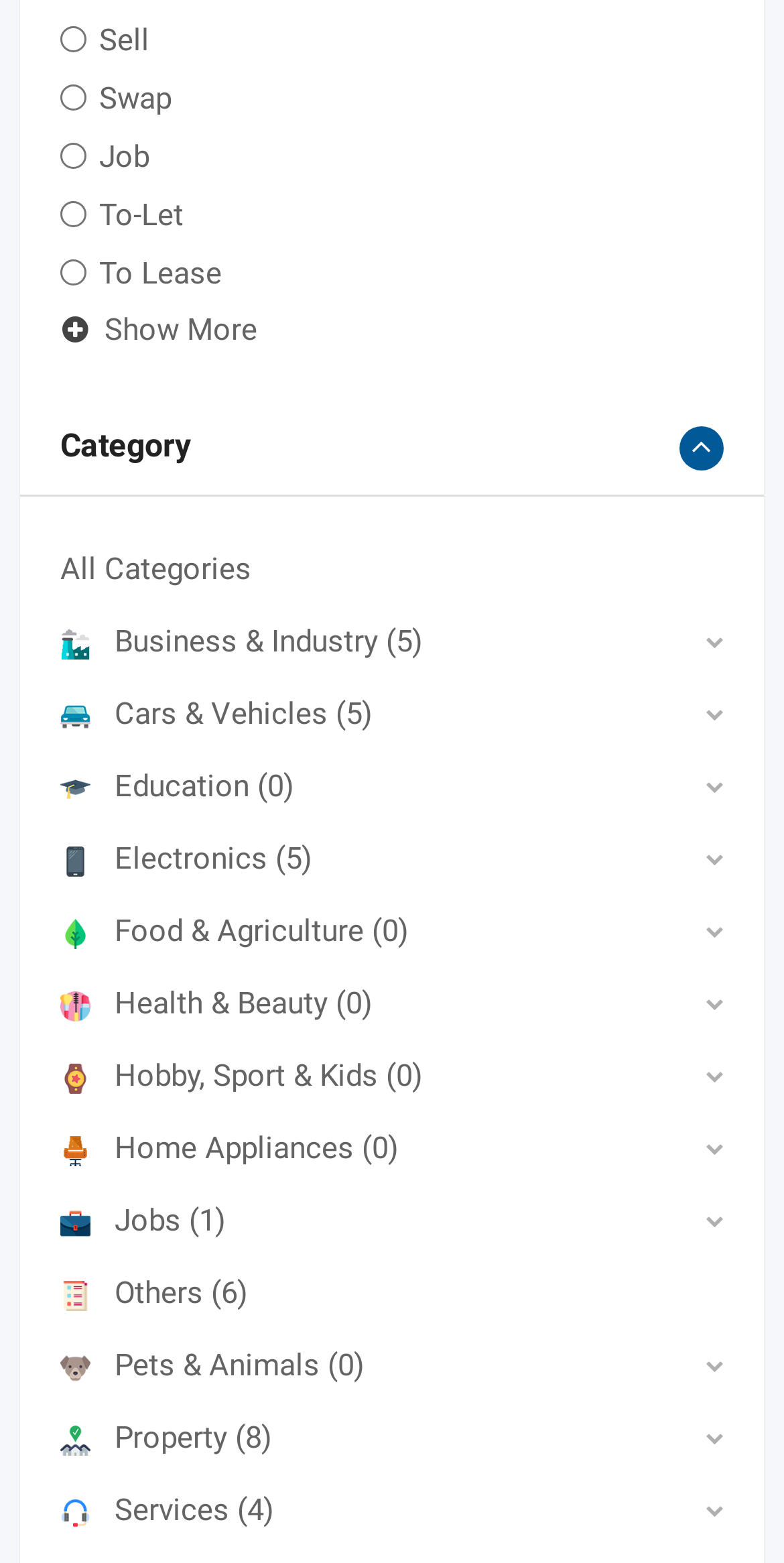Please find the bounding box coordinates in the format (top-left x, top-left y, bottom-right x, bottom-right y) for the given element description. Ensure the coordinates are floating point numbers between 0 and 1. Description: Home Appliances (0)

[0.077, 0.723, 0.508, 0.746]